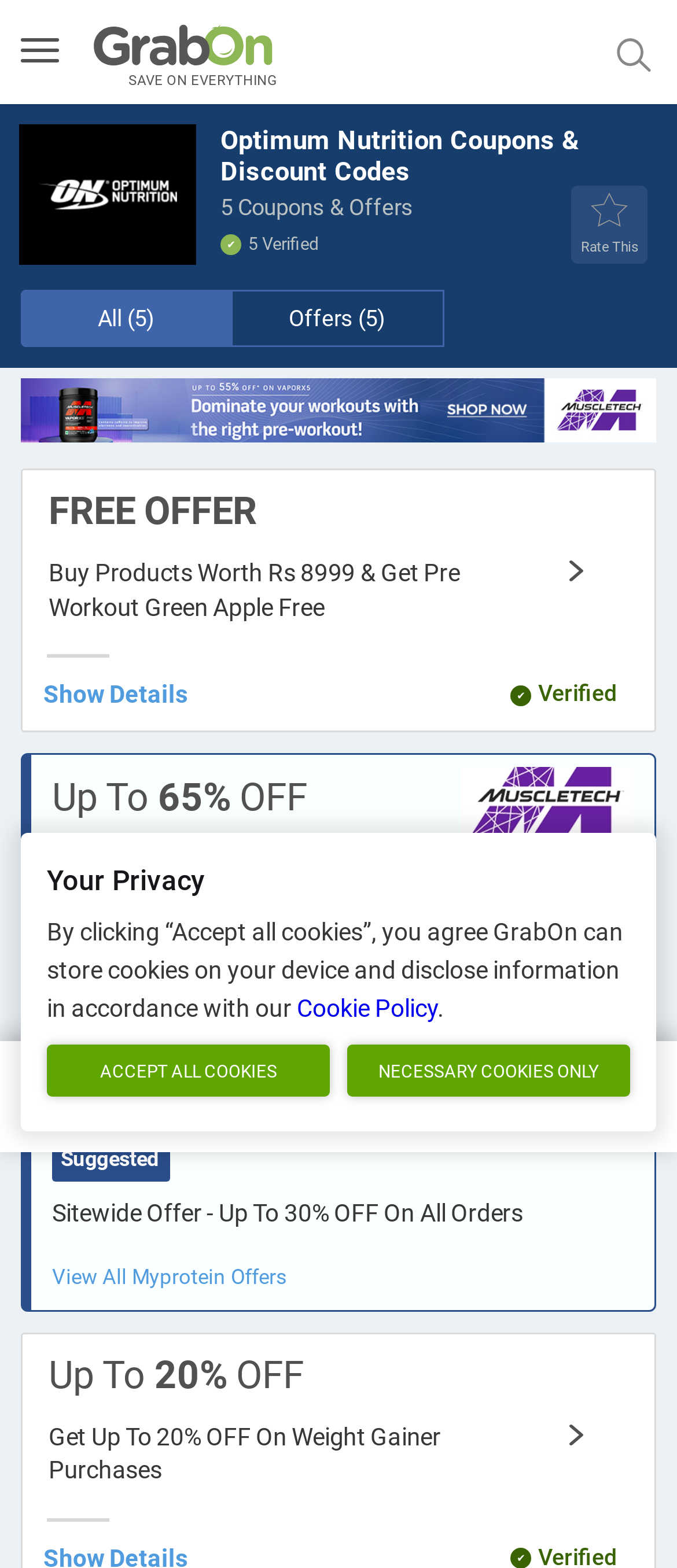Return the bounding box coordinates of the UI element that corresponds to this description: "Necessary cookies only". The coordinates must be given as four float numbers in the range of 0 and 1, [left, top, right, bottom].

[0.513, 0.666, 0.931, 0.699]